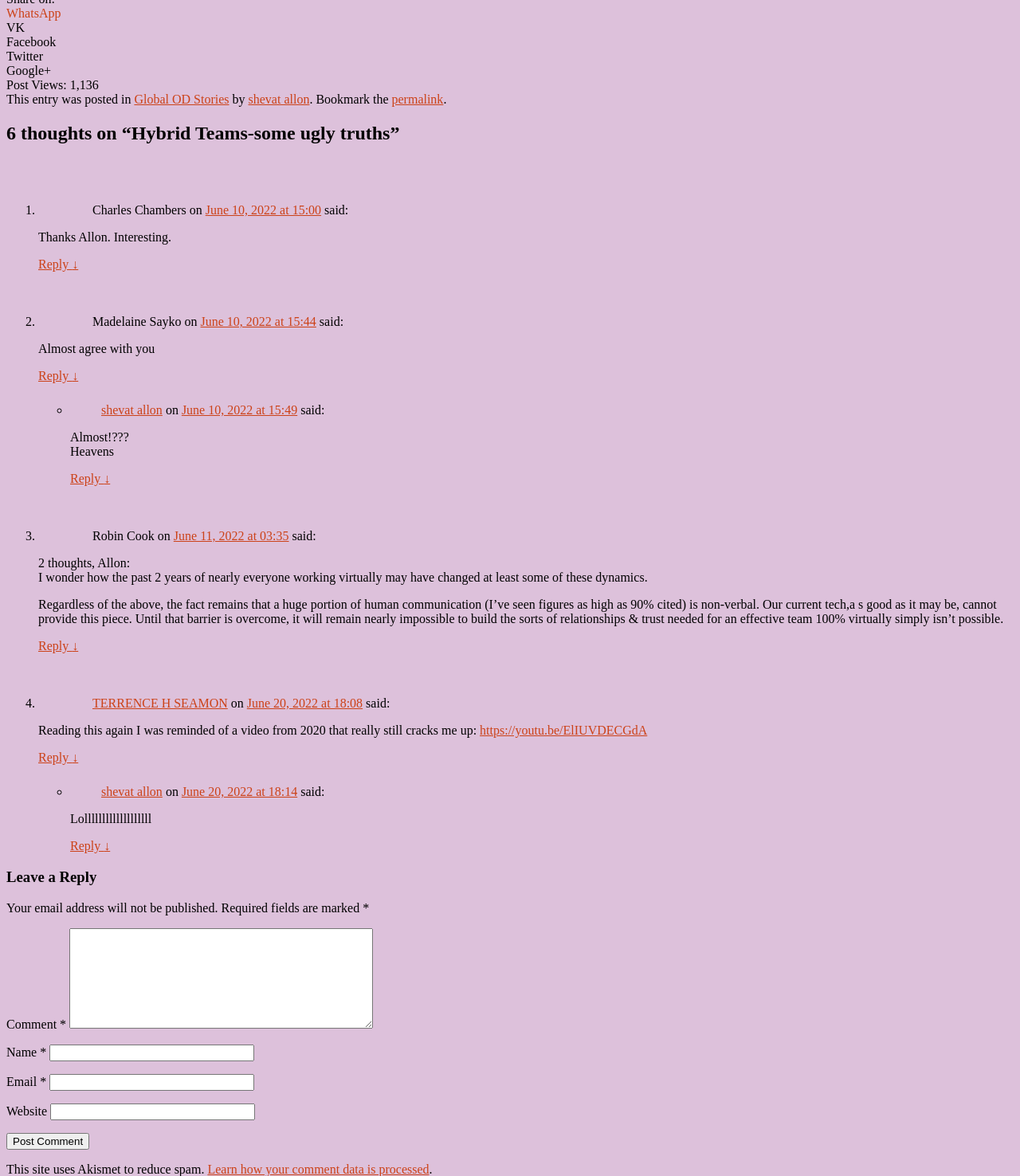How many comments are there in the article?
Answer with a single word or phrase by referring to the visual content.

6